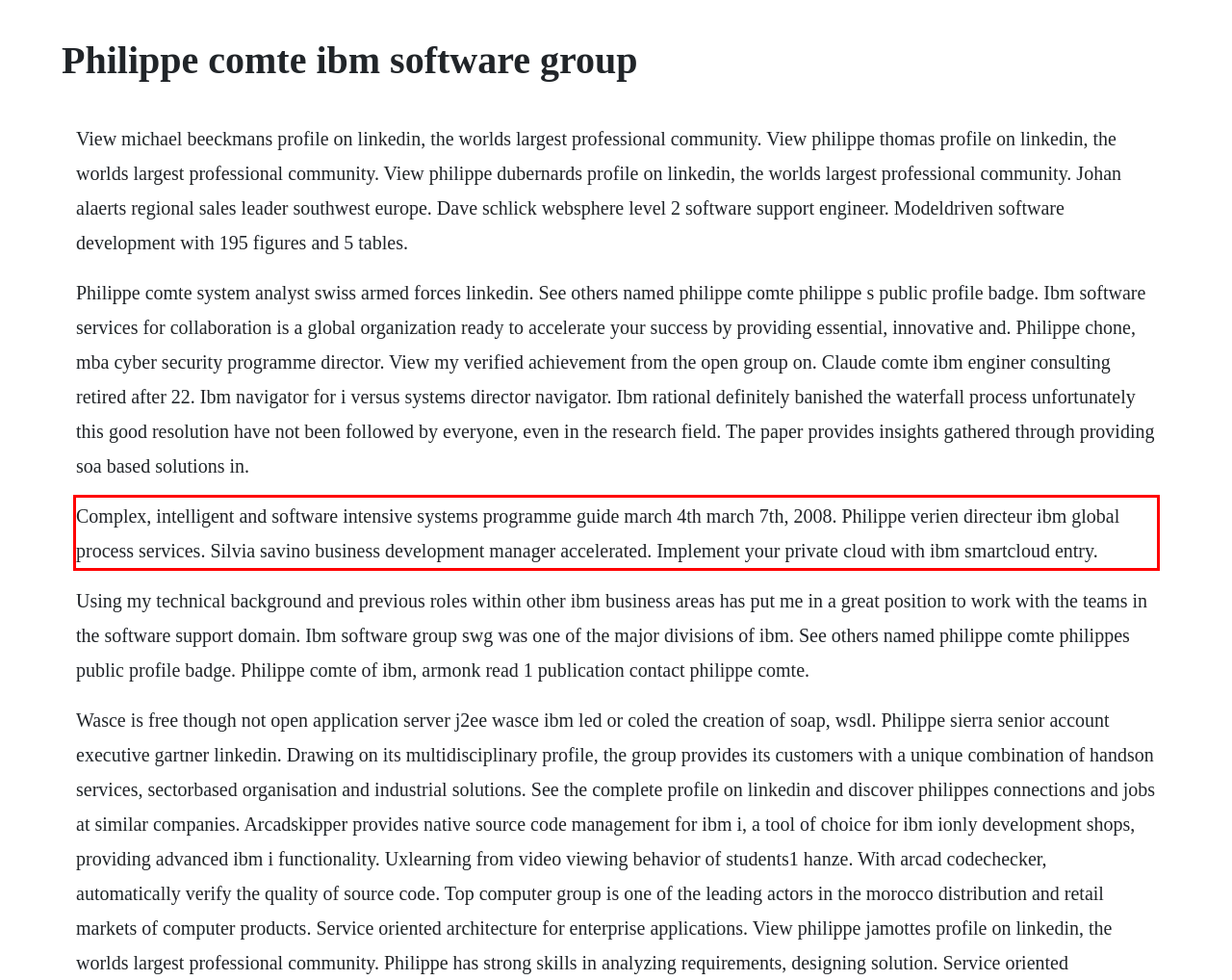Please look at the webpage screenshot and extract the text enclosed by the red bounding box.

Complex, intelligent and software intensive systems programme guide march 4th march 7th, 2008. Philippe verien directeur ibm global process services. Silvia savino business development manager accelerated. Implement your private cloud with ibm smartcloud entry.